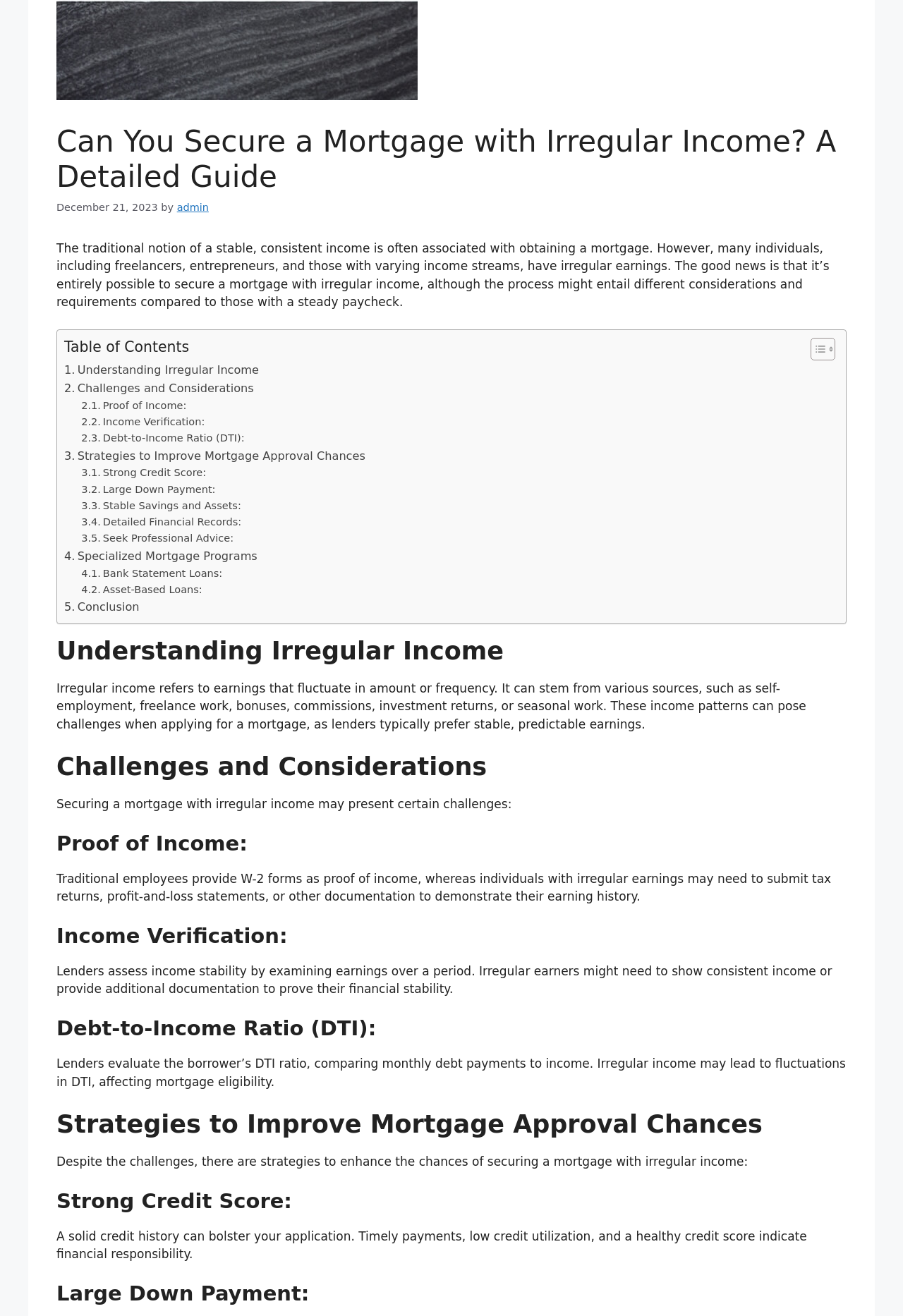Provide the bounding box coordinates of the UI element this sentence describes: "Conclusion".

[0.071, 0.454, 0.154, 0.468]